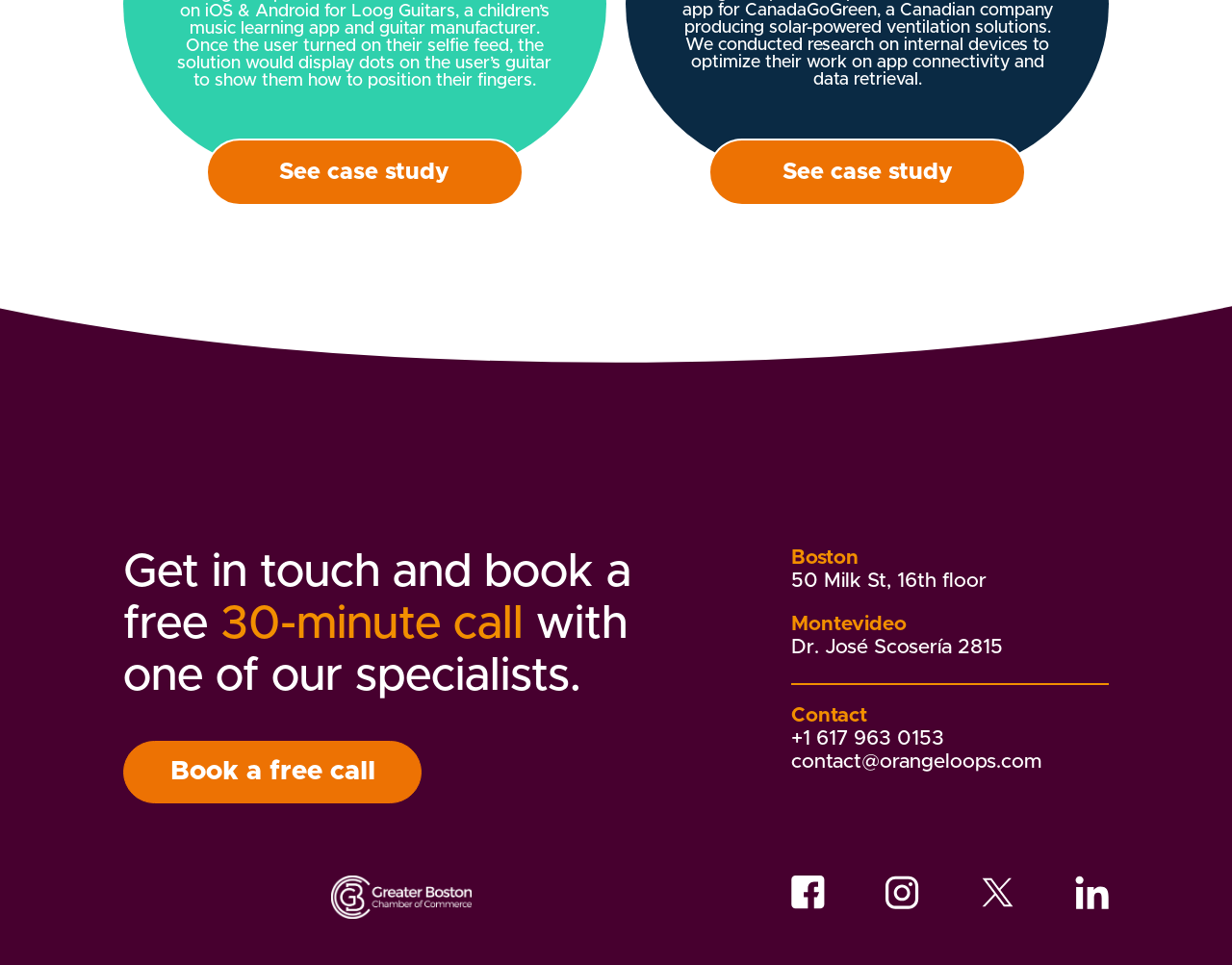Locate the bounding box coordinates of the clickable part needed for the task: "Book a free call".

[0.1, 0.767, 0.342, 0.832]